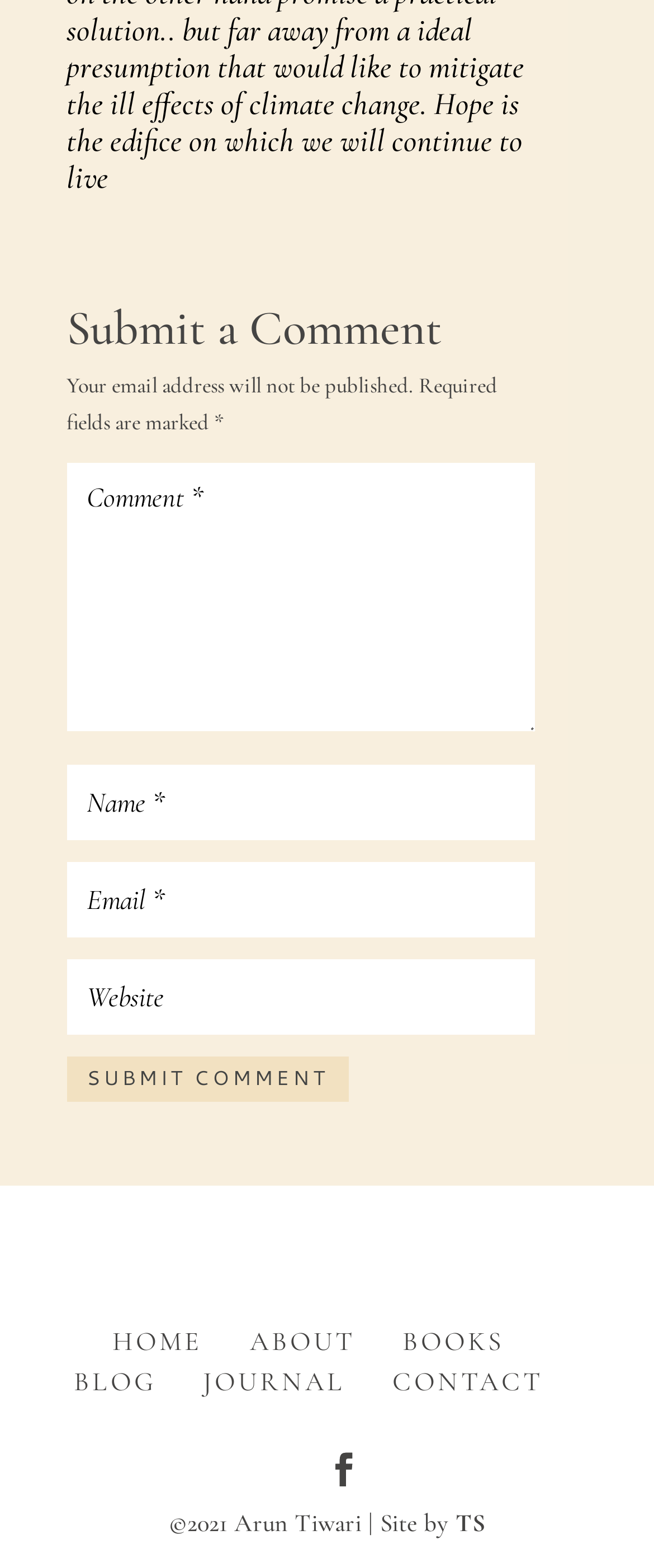Extract the bounding box for the UI element that matches this description: "X".

None